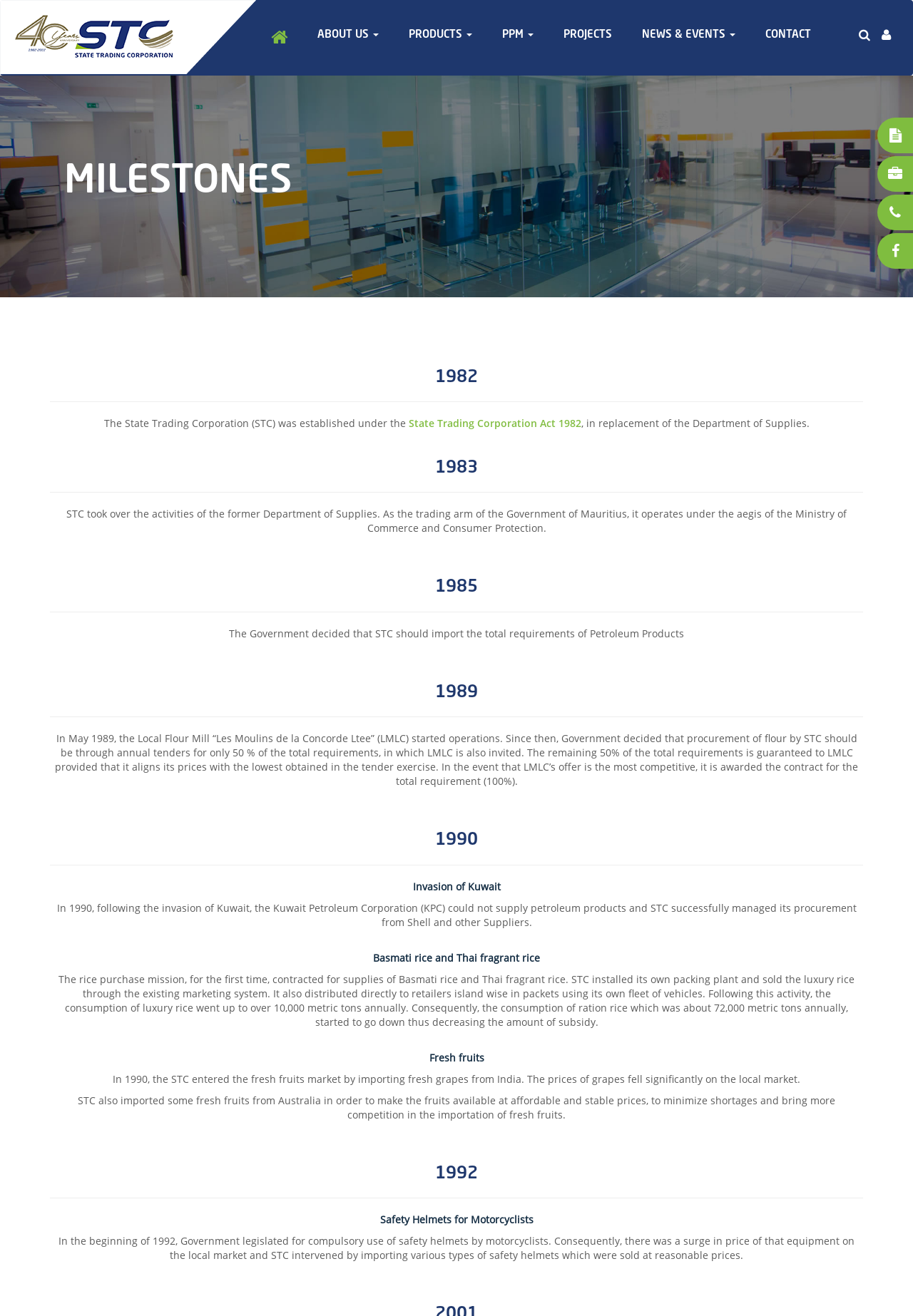Provide a brief response to the question below using a single word or phrase: 
What products did STC import in 1990?

Basmati rice and Thai fragrant rice